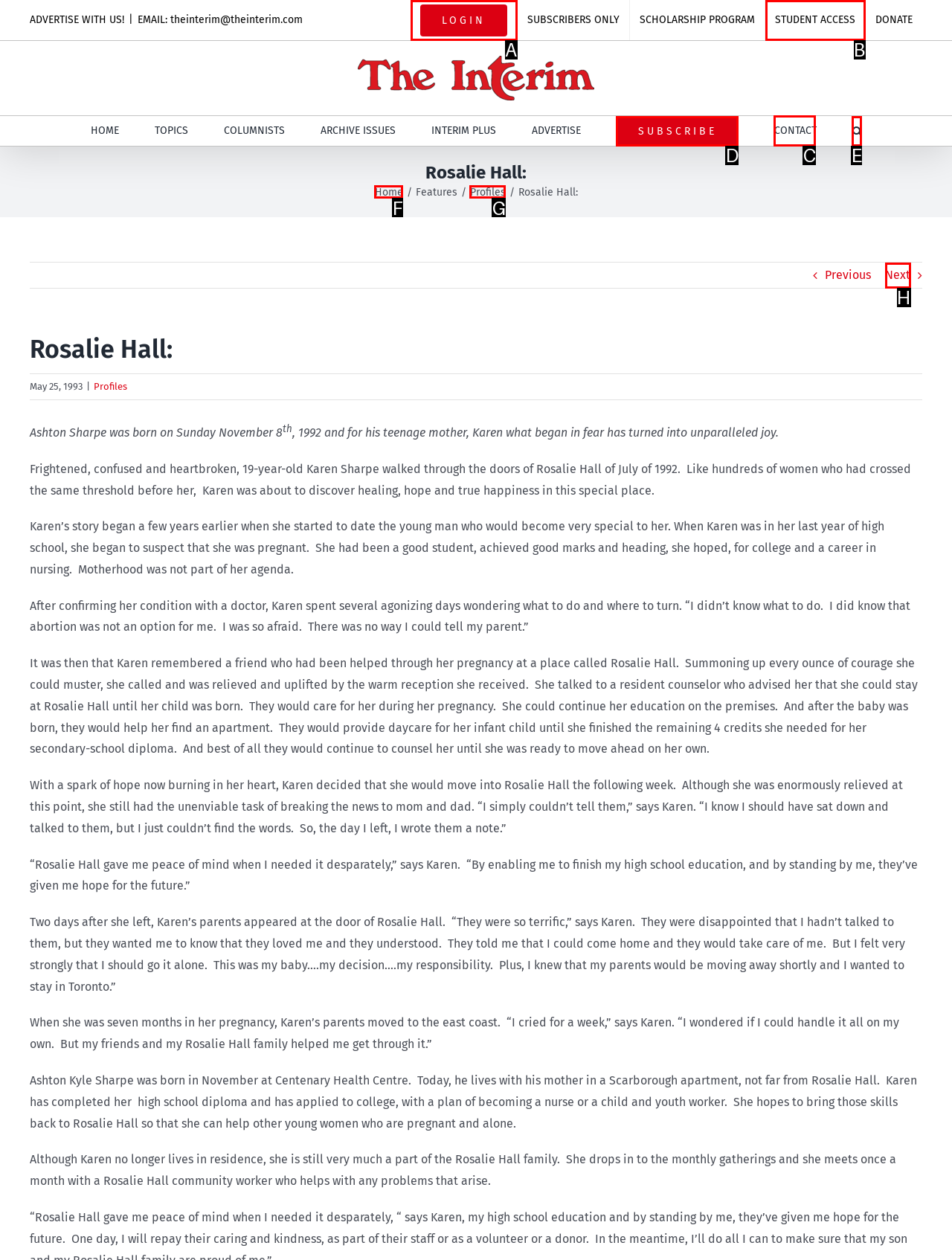Tell me which letter corresponds to the UI element that should be clicked to fulfill this instruction: View the 'Leek Cemetery Authorization for Burial' document
Answer using the letter of the chosen option directly.

None